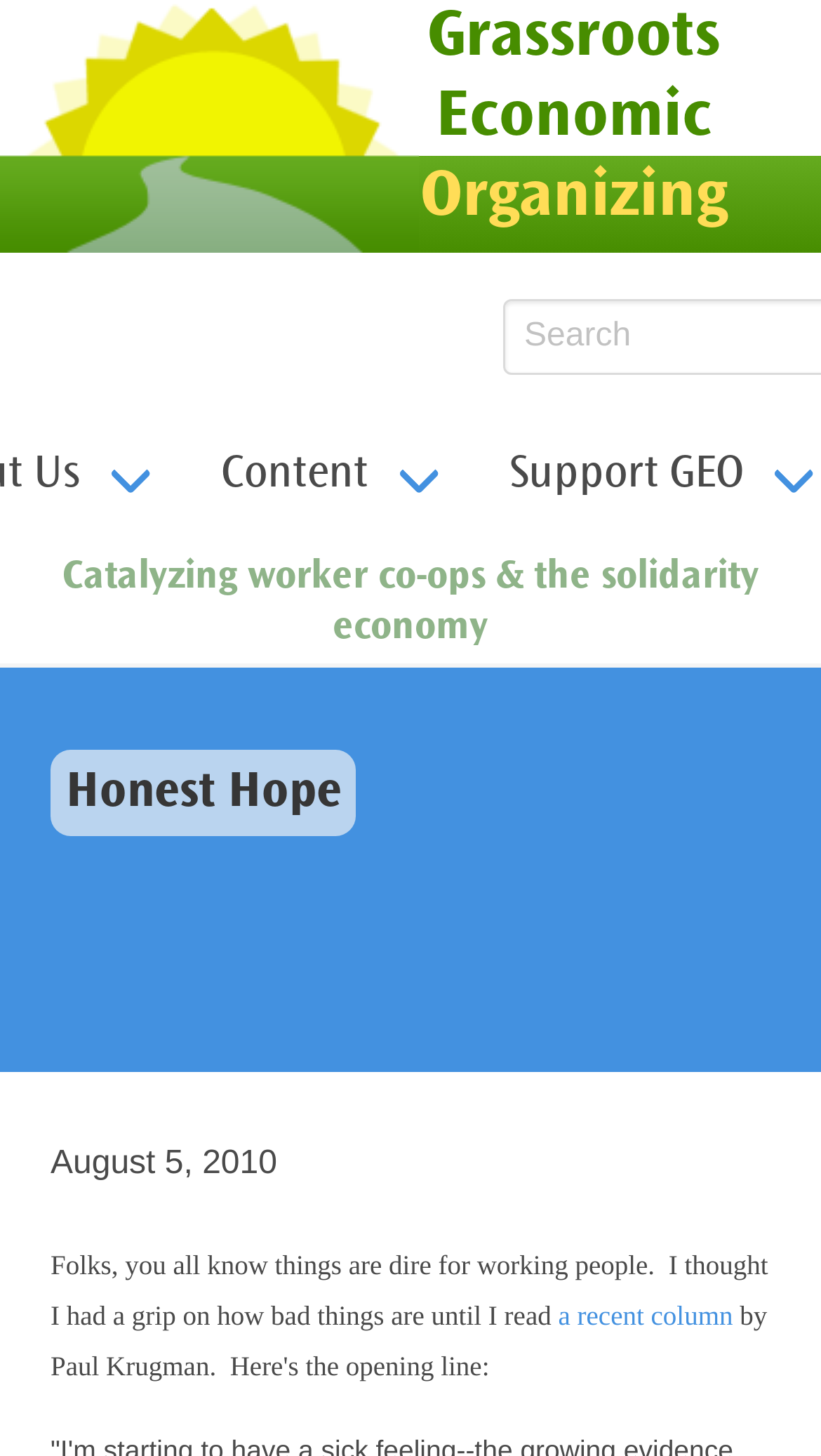Please provide a detailed answer to the question below by examining the image:
What is the date of the article?

The date of the article can be found in the StaticText element 'August 5, 2010' which is located below the heading 'Honest Hope'.